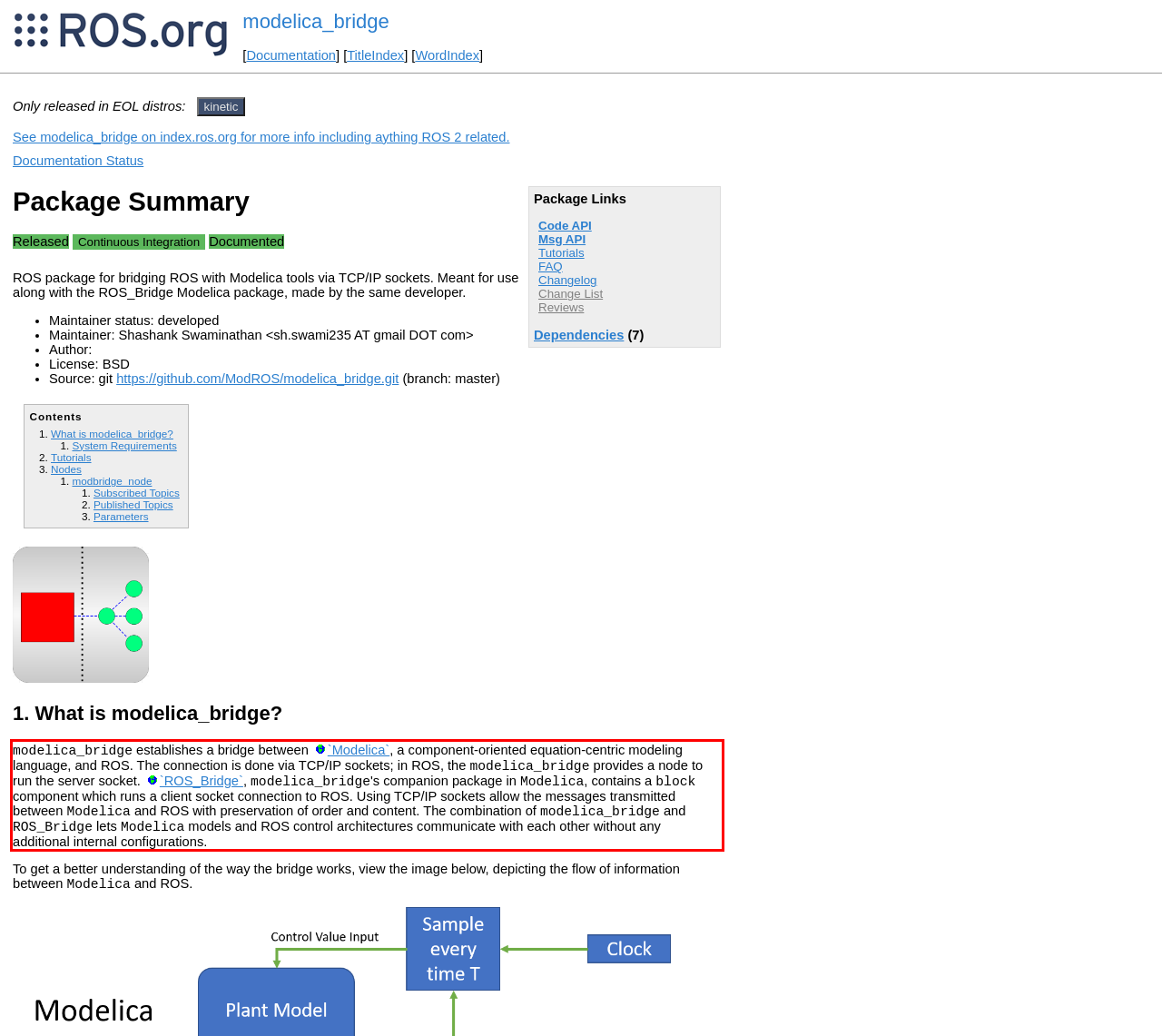With the given screenshot of a webpage, locate the red rectangle bounding box and extract the text content using OCR.

modelica_bridge establishes a bridge between `Modelica`, a component-oriented equation-centric modeling language, and ROS. The connection is done via TCP/IP sockets; in ROS, the modelica_bridge provides a node to run the server socket. `ROS_Bridge`, modelica_bridge's companion package in Modelica, contains a block component which runs a client socket connection to ROS. Using TCP/IP sockets allow the messages transmitted between Modelica and ROS with preservation of order and content. The combination of modelica_bridge and ROS_Bridge lets Modelica models and ROS control architectures communicate with each other without any additional internal configurations.